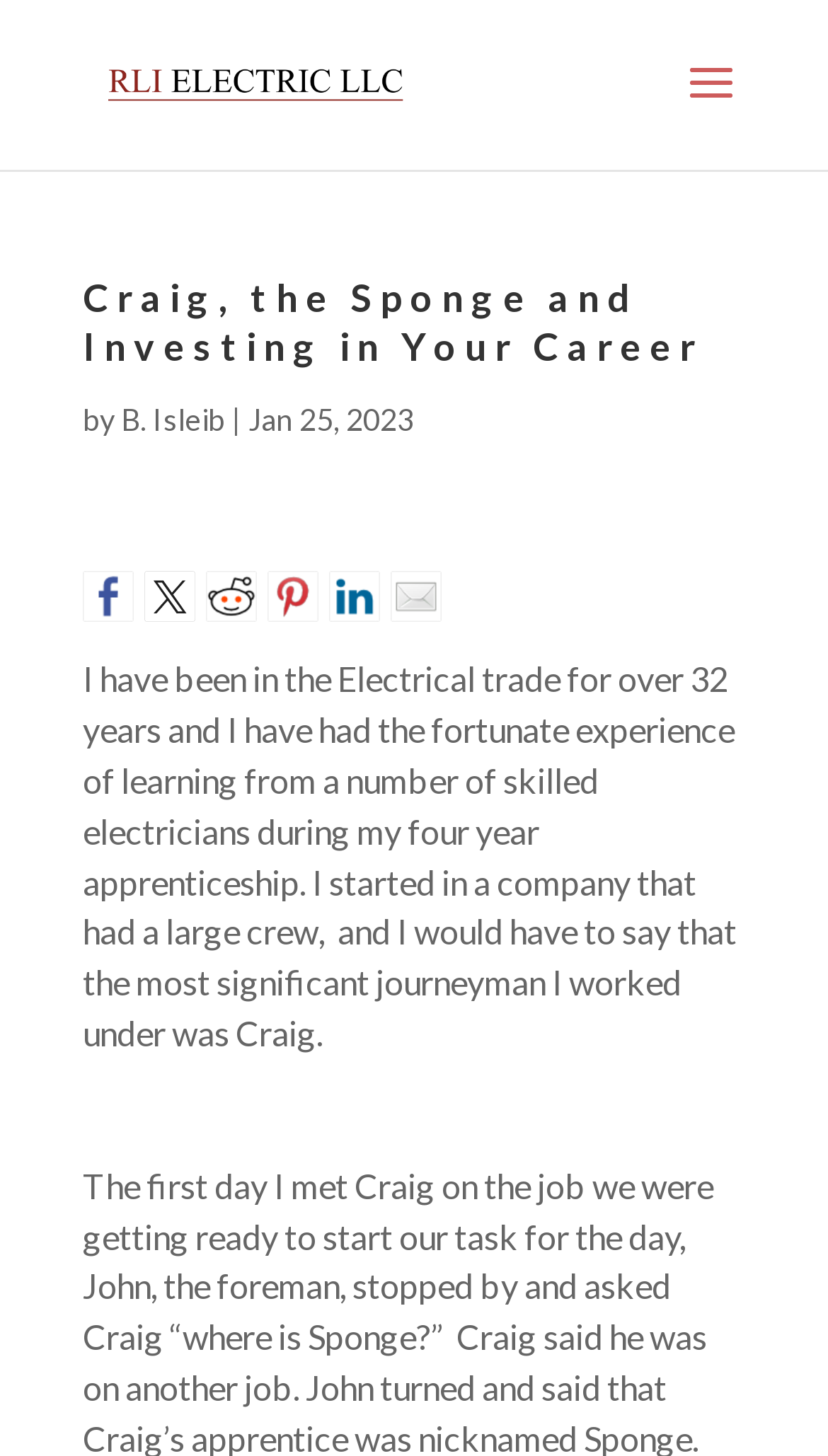Please find and generate the text of the main header of the webpage.

Craig, the Sponge and Investing in Your Career